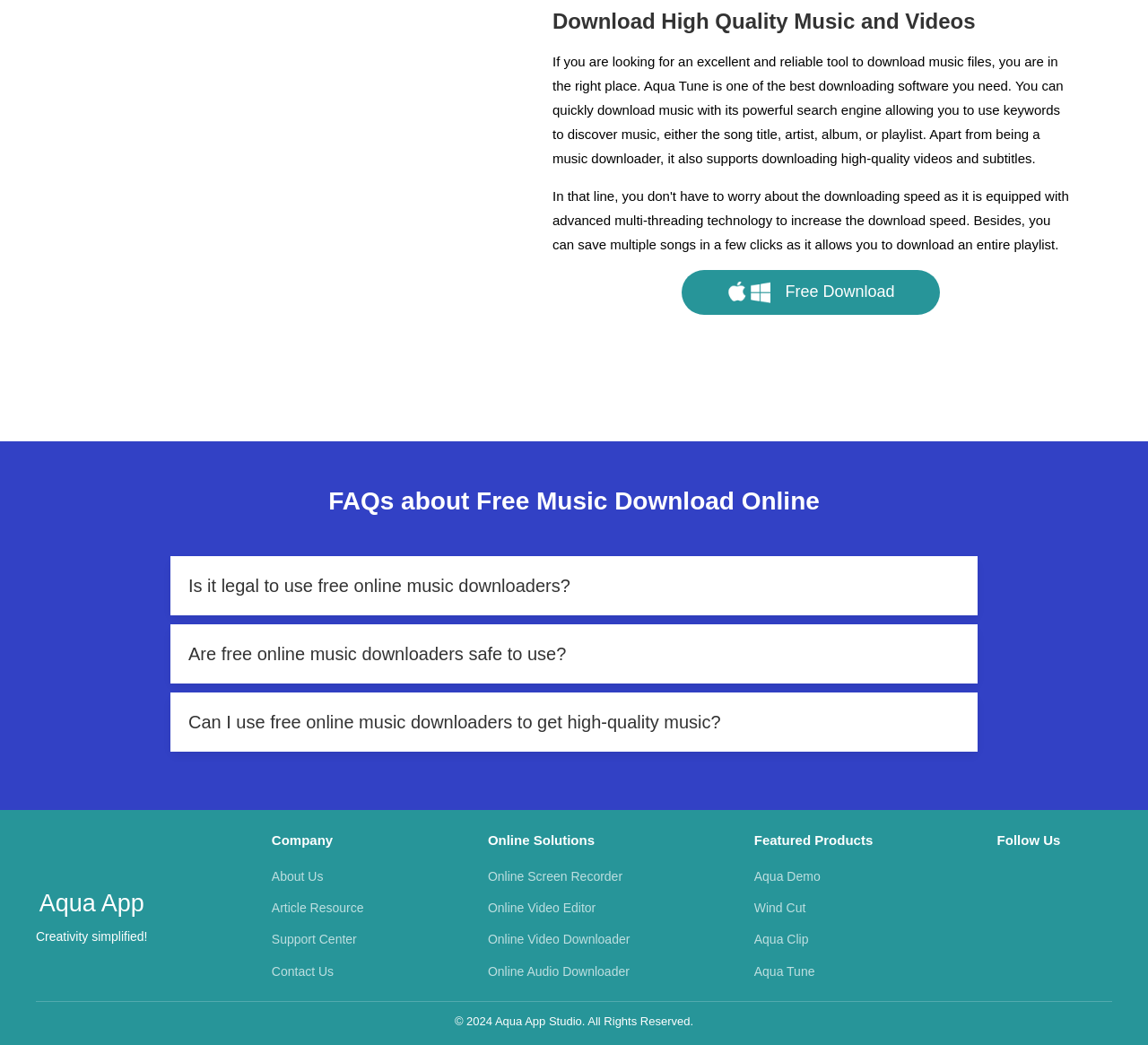Please specify the coordinates of the bounding box for the element that should be clicked to carry out this instruction: "Download the music downloader software". The coordinates must be four float numbers between 0 and 1, formatted as [left, top, right, bottom].

[0.594, 0.259, 0.818, 0.302]